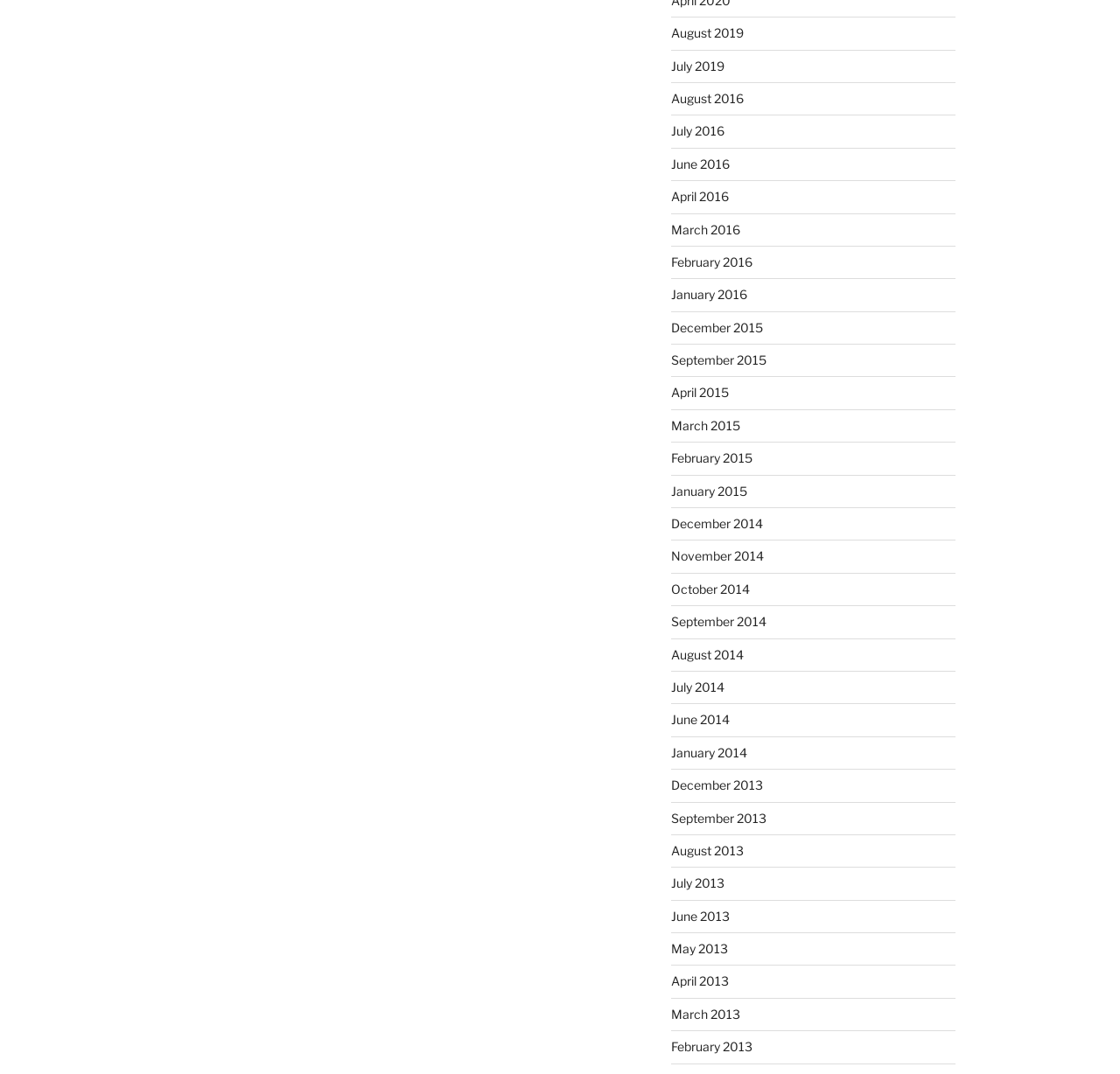From the webpage screenshot, predict the bounding box coordinates (top-left x, top-left y, bottom-right x, bottom-right y) for the UI element described here: April 2016

[0.599, 0.176, 0.65, 0.19]